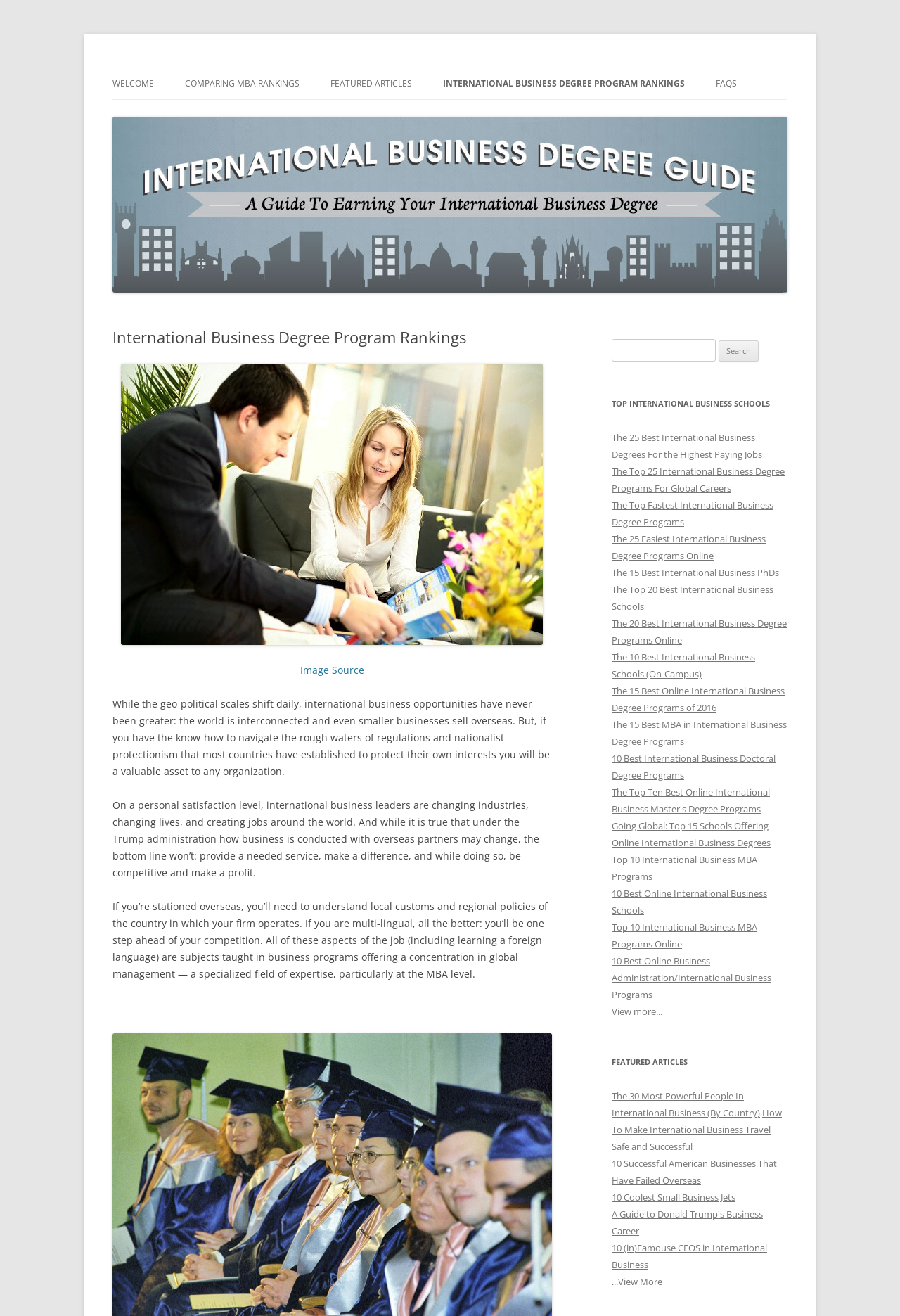Determine the bounding box coordinates of the clickable region to follow the instruction: "Read the article 'The 25 Best International Business Degrees For the Highest Paying Jobs'".

[0.68, 0.328, 0.847, 0.35]